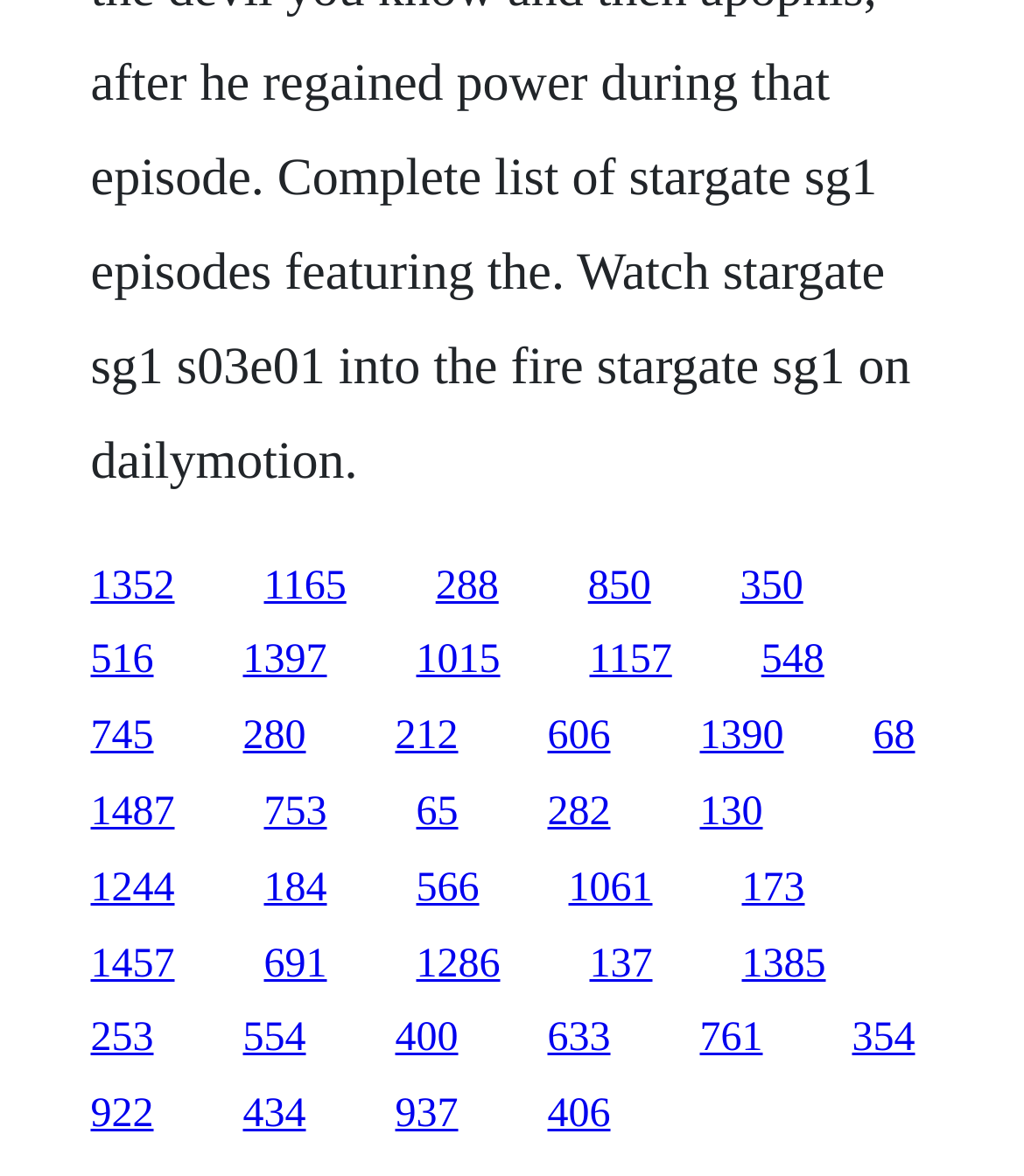What is the horizontal position of the link '280'?
Based on the image, respond with a single word or phrase.

Middle